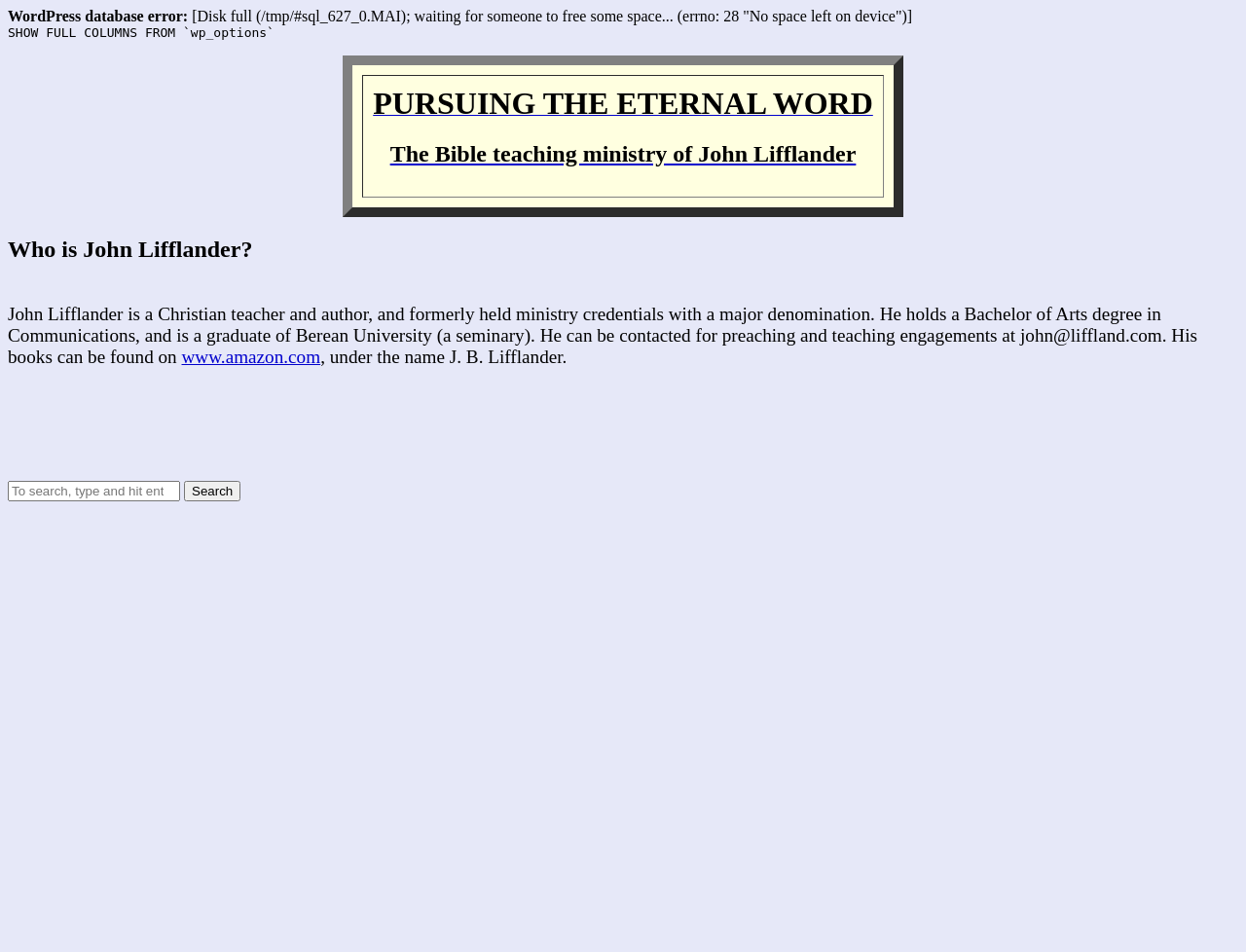Please provide a one-word or phrase answer to the question: 
What is the purpose of the search box?

To search the website